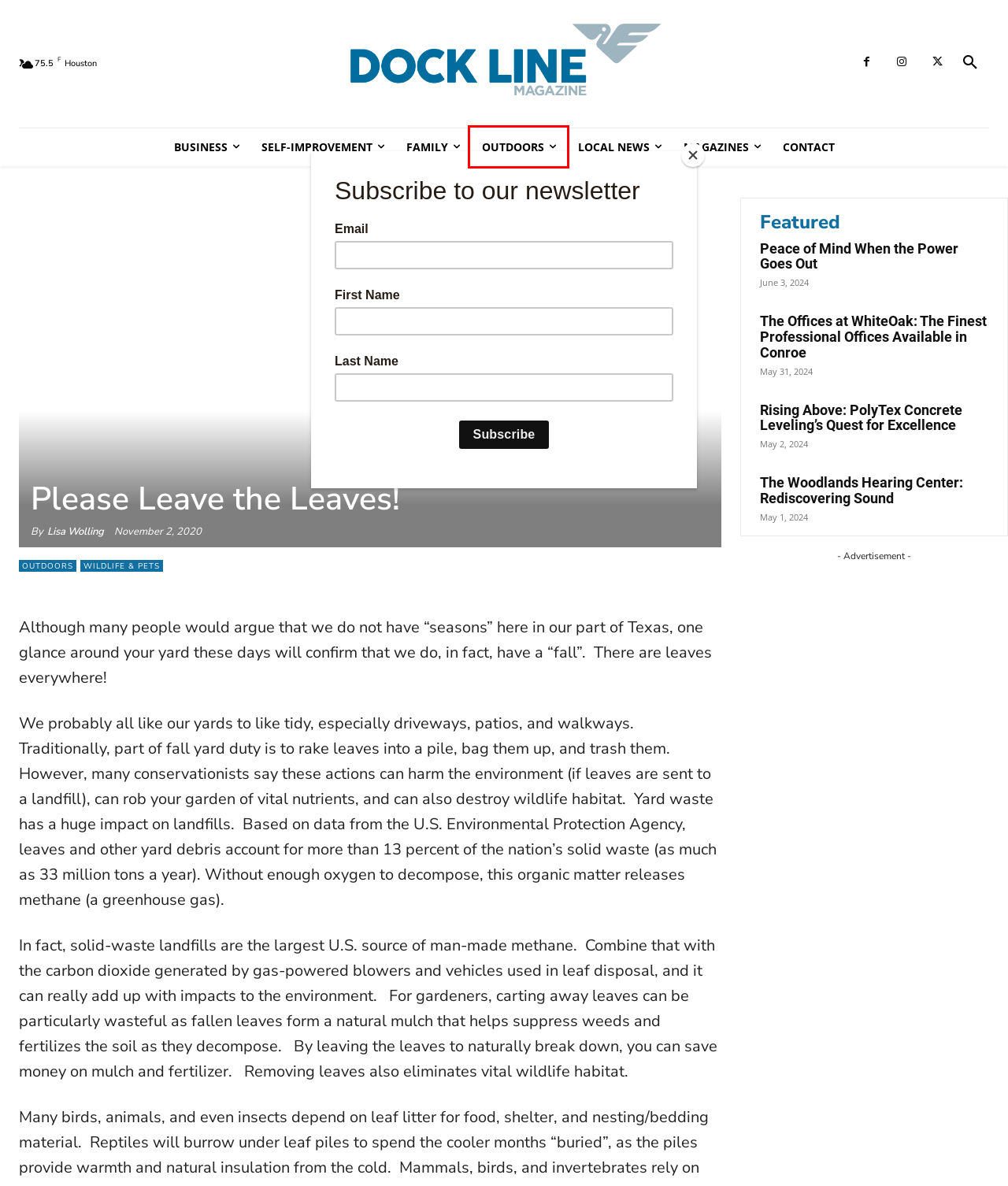You have a screenshot of a webpage with a red bounding box around an element. Choose the best matching webpage description that would appear after clicking the highlighted element. Here are the candidates:
A. Self-Improvement Archives - Dock Line Magazine
B. Peace of Mind When the Power Goes Out - Dock Line Magazine
C. Local News Archives - Dock Line Magazine
D. Rising Above: PolyTex Concrete Leveling's Quest for Excellence - Dock Line Magazine
E. Maximum Current Contracting Services
F. The Offices at WhiteOak: The Finest Professional Offices Available in Conroe - Dock Line Magazine
G. Lisa Wolling, Author at Dock Line Magazine
H. Outdoors Archives - Dock Line Magazine

H